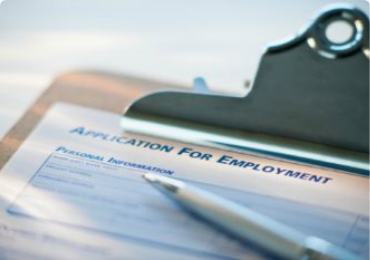Respond with a single word or phrase to the following question: What is resting beside the clipboard?

A sleek pen